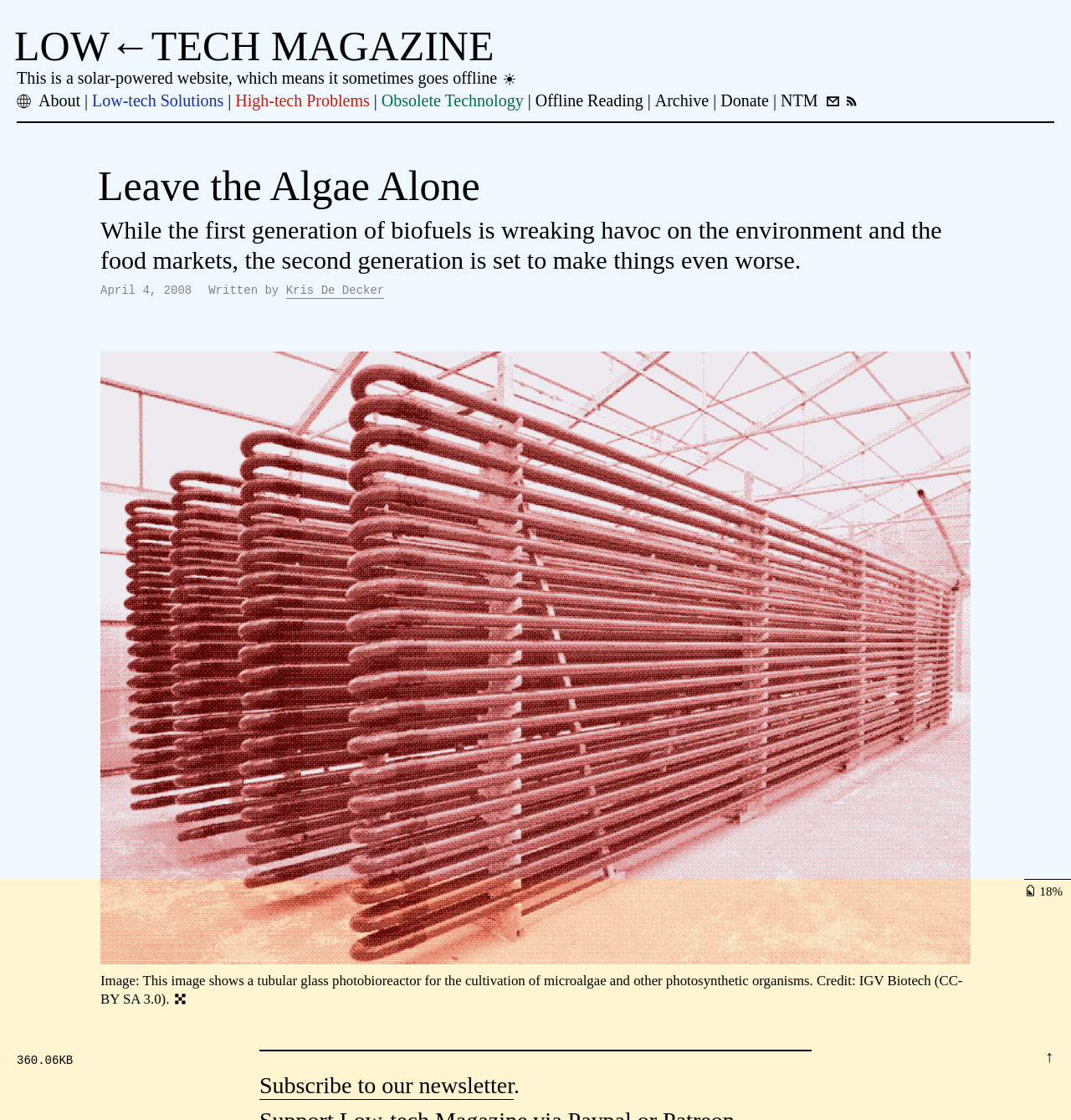Present a detailed account of what is displayed on the webpage.

This webpage is titled "Leave the Algae Alone | LOW←TECH MAGAZINE" and has a prominent heading at the top with the same title. Below the heading, there is a link to the magazine's homepage and a notification that the website is solar-powered, which may cause it to go offline occasionally. 

On the top right corner, there is a battery icon with a 18% usage indicator. 

The webpage has a navigation menu with links to various sections, including "About", "Low-tech Solutions", "High-tech Problems", "Obsolete Technology", "Offline Reading", "Archive", "Donate", "NTM", "Newsletter", and "RSS Feed". These links are arranged horizontally across the top of the page.

The main content of the webpage is an article titled "Leave the Algae Alone". The article has a heading and a brief summary that discusses the environmental and food market impacts of biofuels. Below the summary, there is a timestamp indicating that the article was published on April 4, 2008. The author of the article is Kris De Decker.

The article features a large image of a tubular glass photobioreactor for cultivating microalgae and other photosynthetic organisms. The image has a caption and a credit to IGV Biotech.

At the bottom of the page, there is a call to action to subscribe to the newsletter, followed by a small text indicating the page size of 360.06KB. On the bottom right corner, there is an upward arrow link.